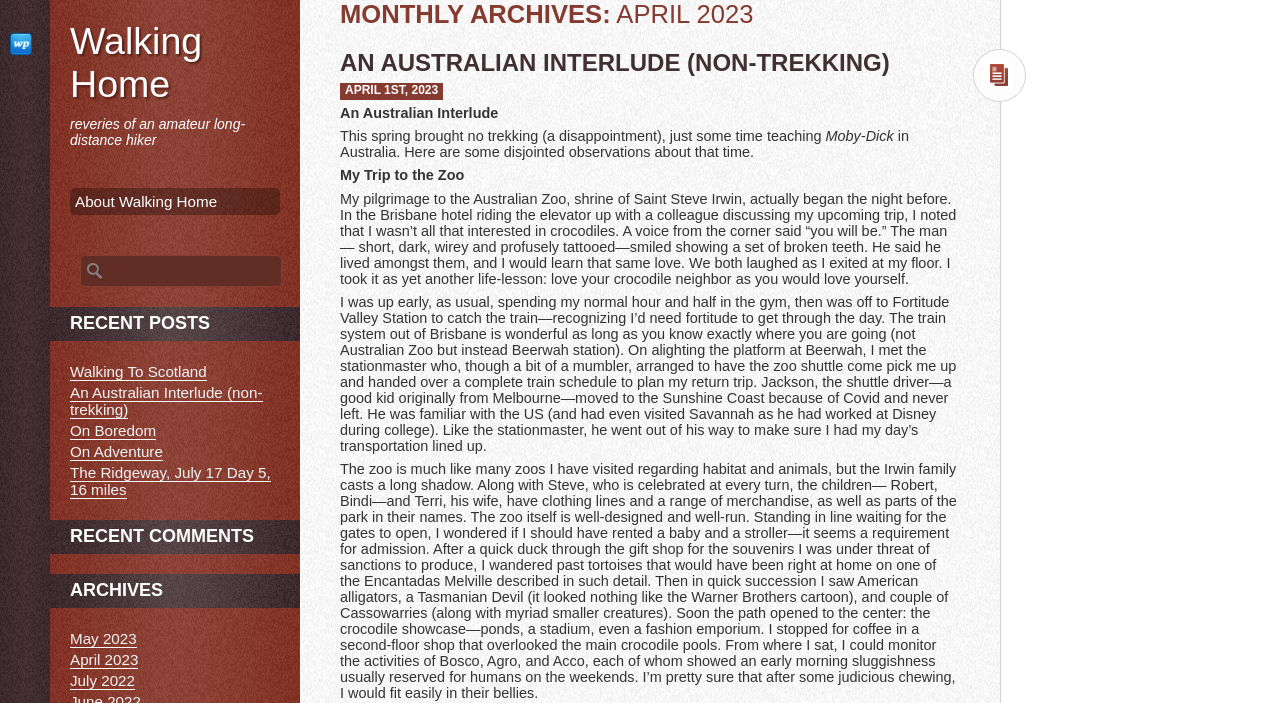Provide a one-word or one-phrase answer to the question:
What is the name of the pilgrimage described in the text?

My pilgrimage to the Australian Zoo